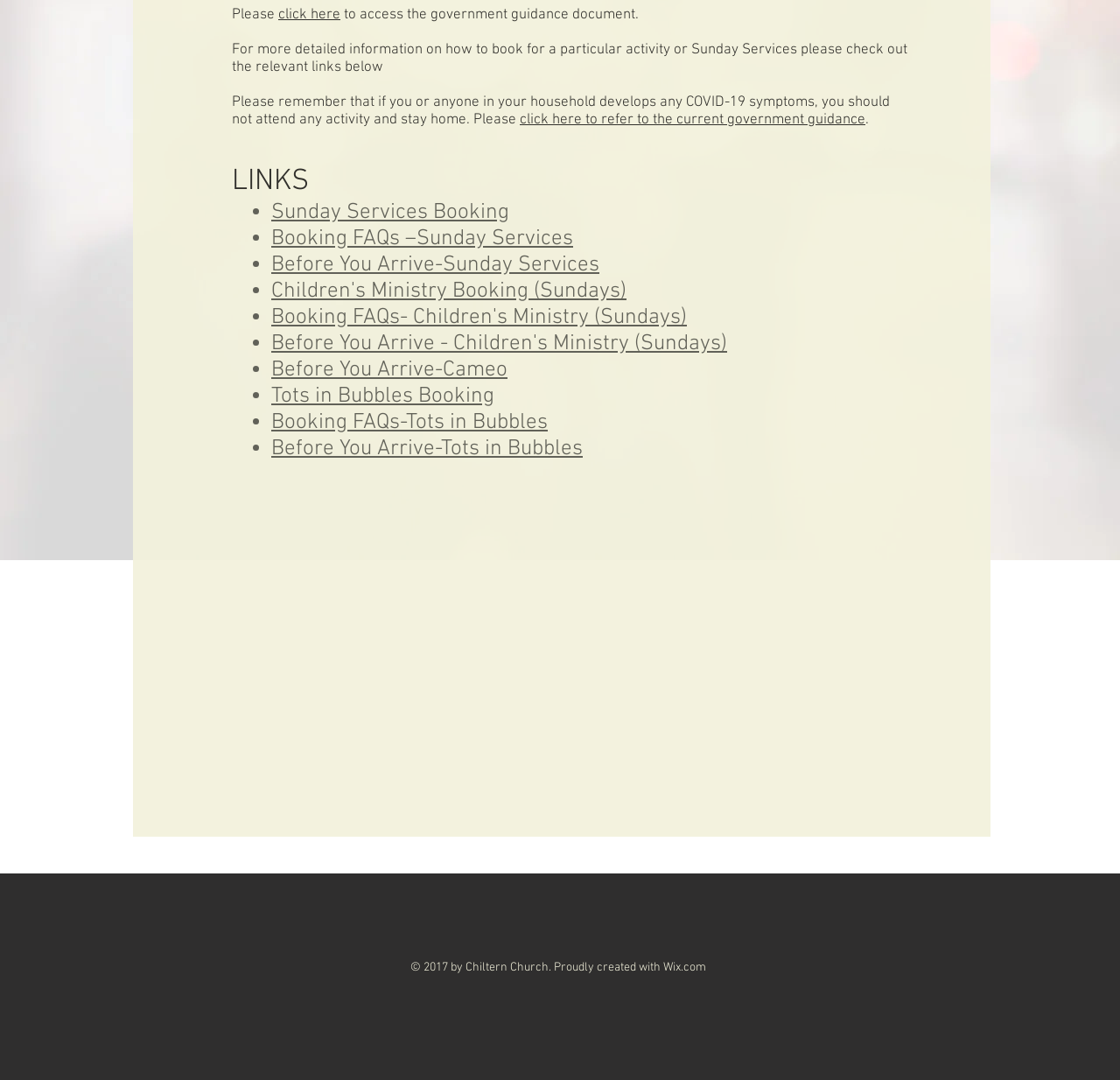Locate the bounding box coordinates of the UI element described by: "Sunday Services Booking". Provide the coordinates as four float numbers between 0 and 1, formatted as [left, top, right, bottom].

[0.242, 0.185, 0.455, 0.209]